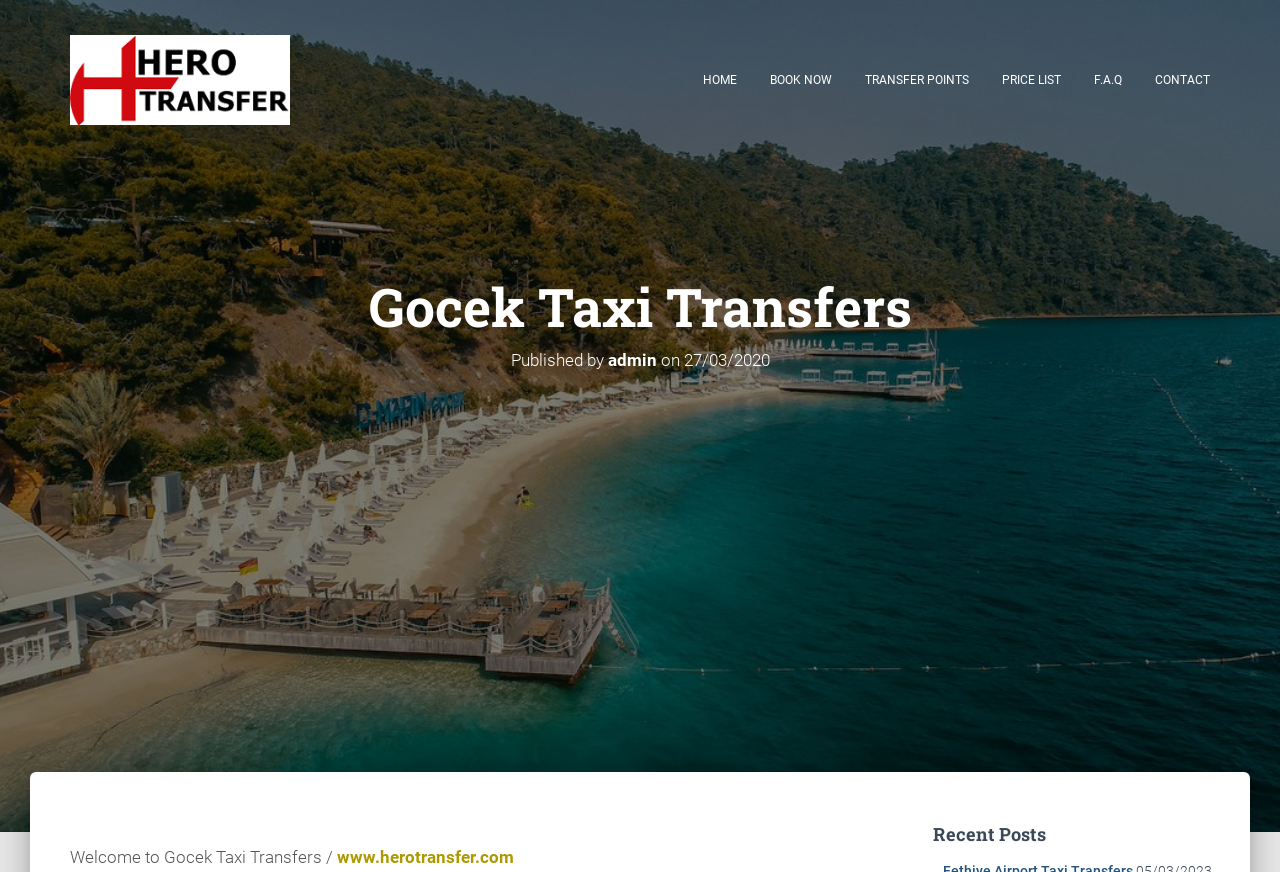Answer this question using a single word or a brief phrase:
What information can be found in the 'TRANSFER POINTS' section?

Transfer points information